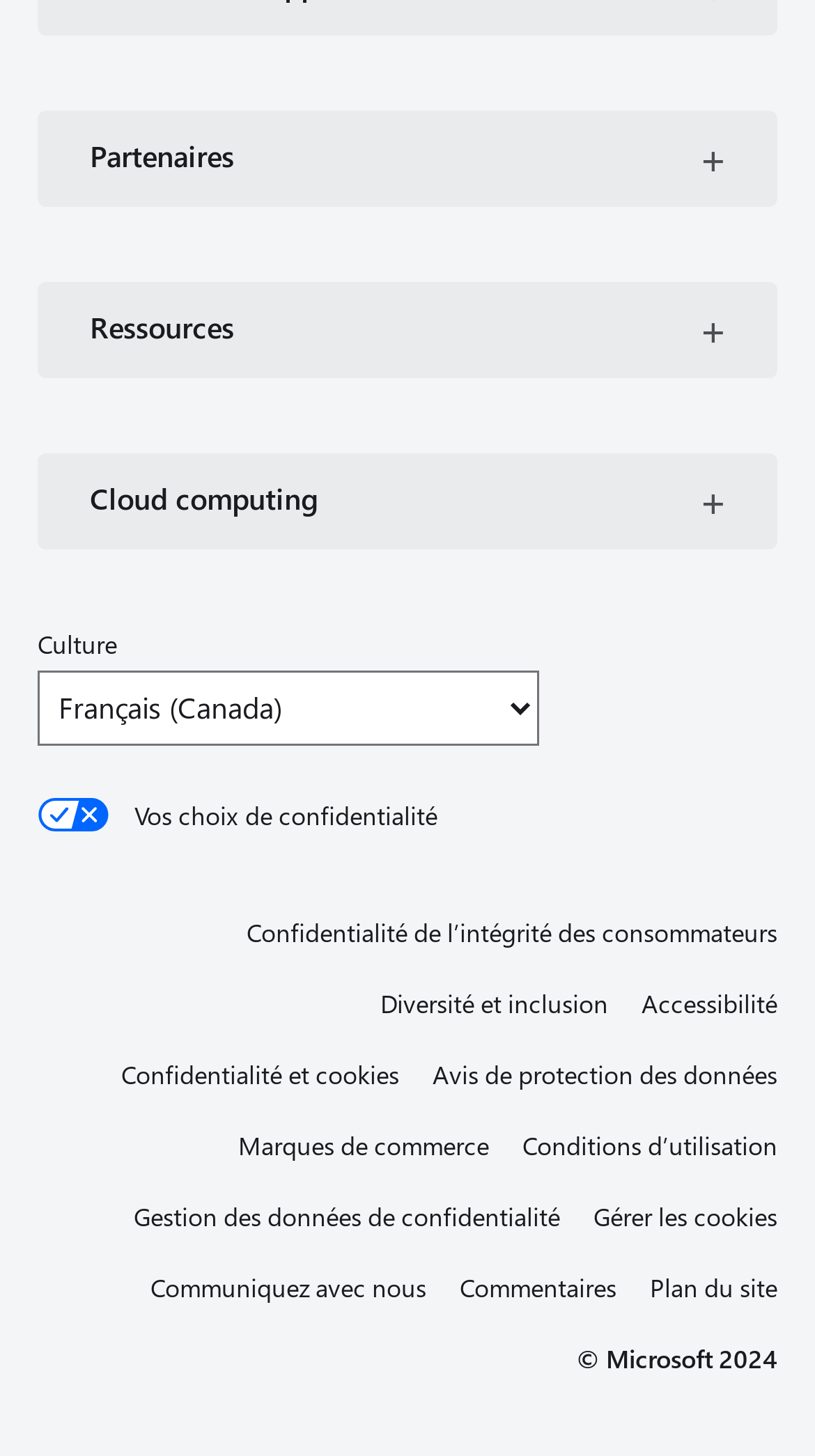Find the bounding box coordinates of the UI element according to this description: "Gérer les cookies".

[0.728, 0.819, 0.995, 0.85]